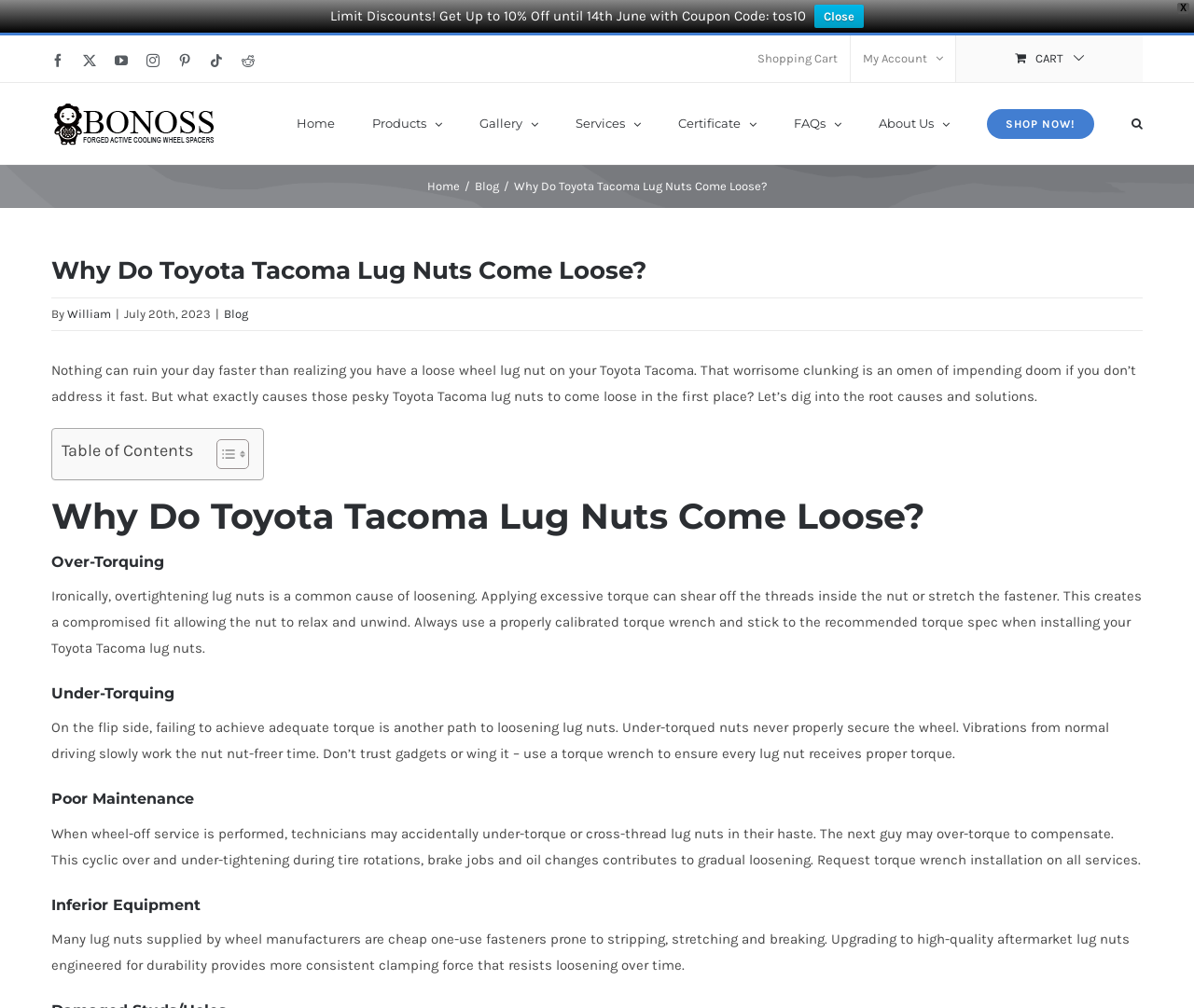Identify the bounding box for the described UI element: "Cart".

[0.801, 0.035, 0.957, 0.081]